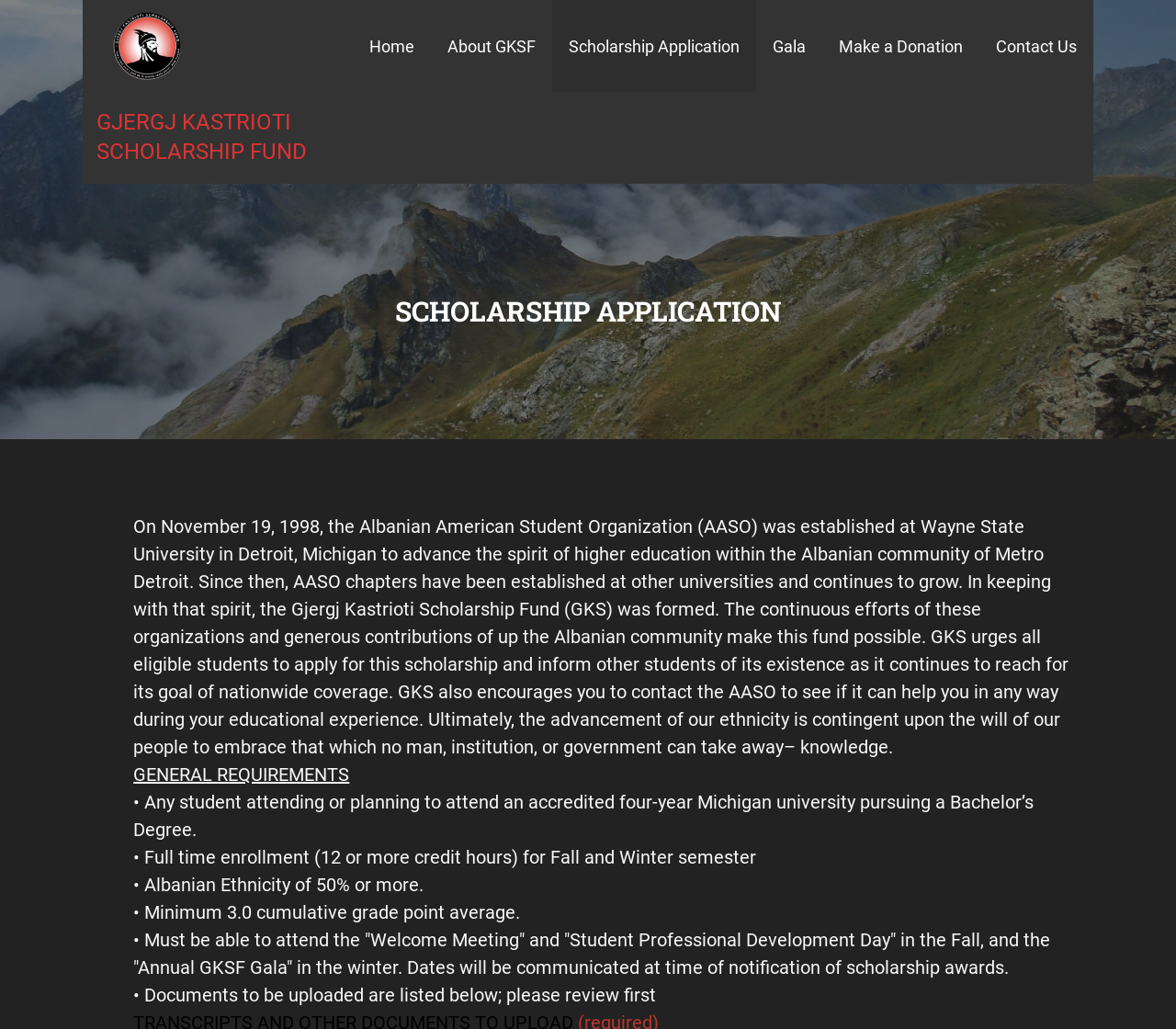Please give the bounding box coordinates of the area that should be clicked to fulfill the following instruction: "Click the 'Home' link". The coordinates should be in the format of four float numbers from 0 to 1, i.e., [left, top, right, bottom].

[0.3, 0.0, 0.366, 0.089]